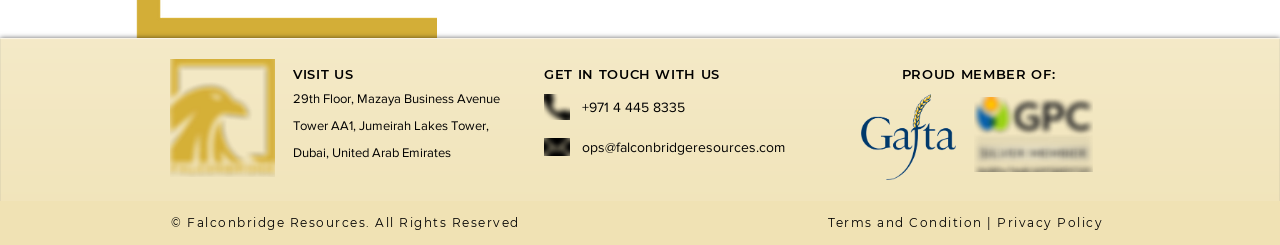Use one word or a short phrase to answer the question provided: 
What is the company's email address?

ops@falconbridgeresources.com